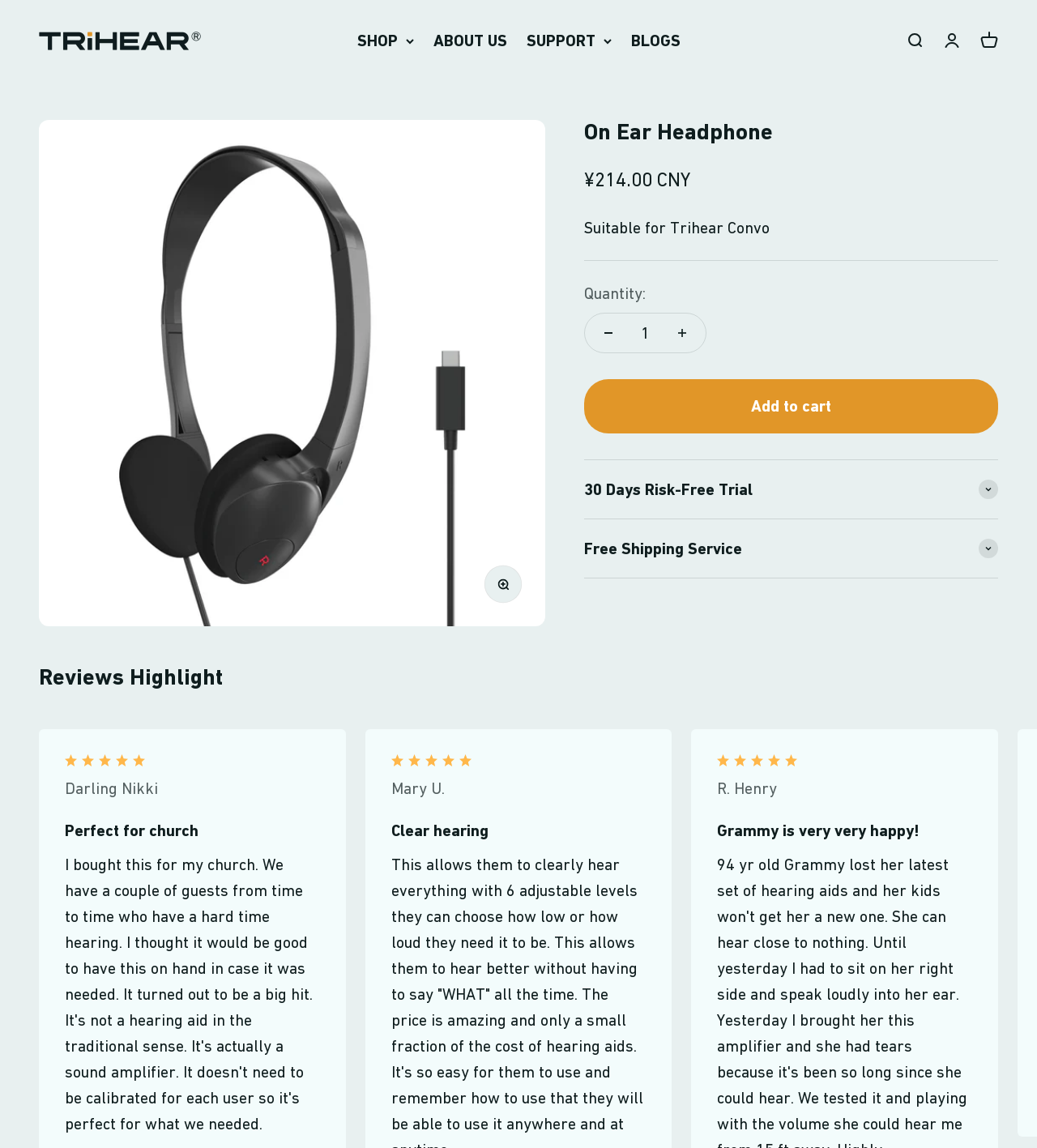Using the elements shown in the image, answer the question comprehensively: What is the default quantity of the product?

I found the default quantity by looking at the text '1' inside the quantity textbox, which is located below the 'Quantity:' label.